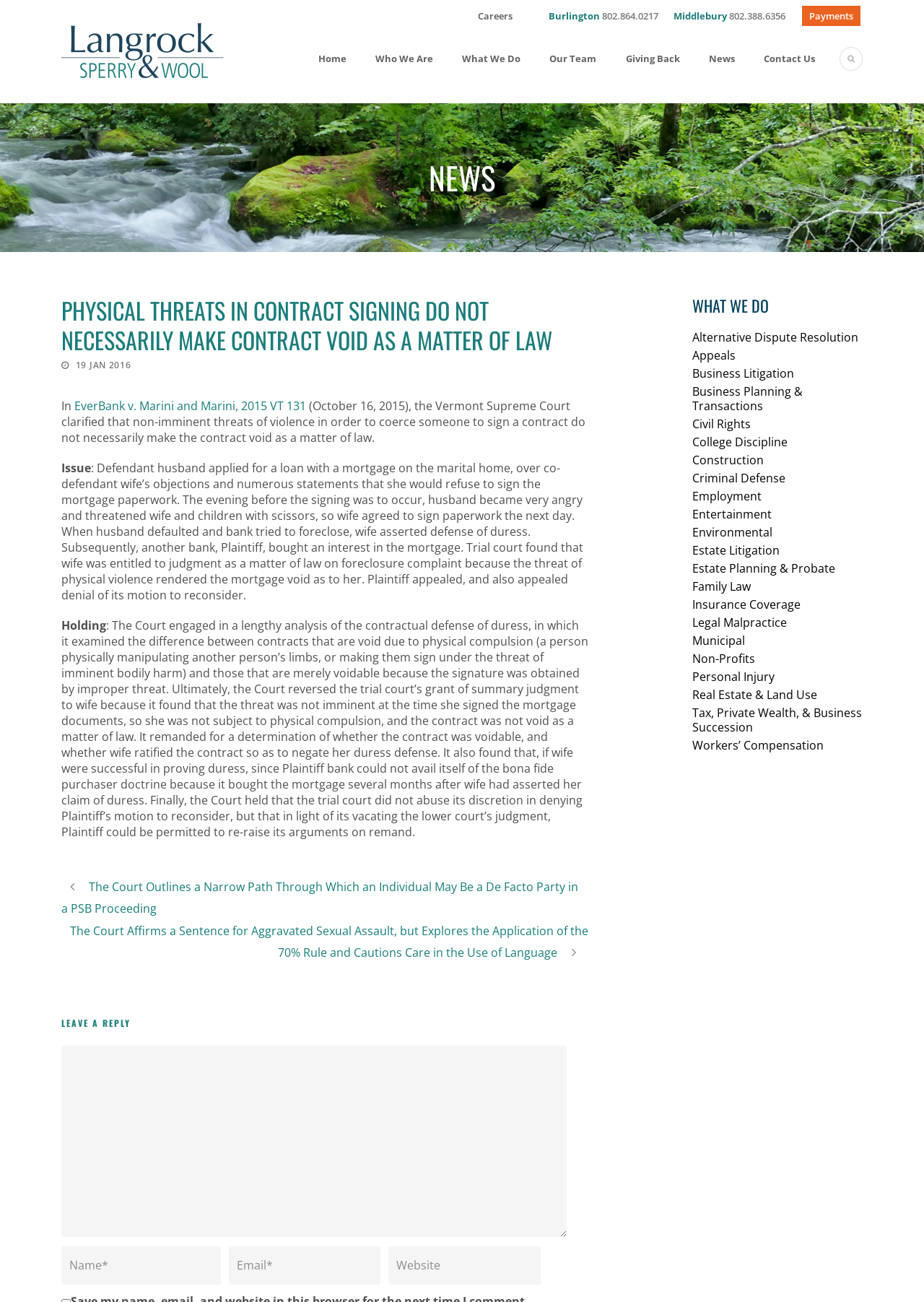Locate the bounding box coordinates of the clickable region to complete the following instruction: "Leave a reply."

[0.066, 0.776, 0.637, 0.795]